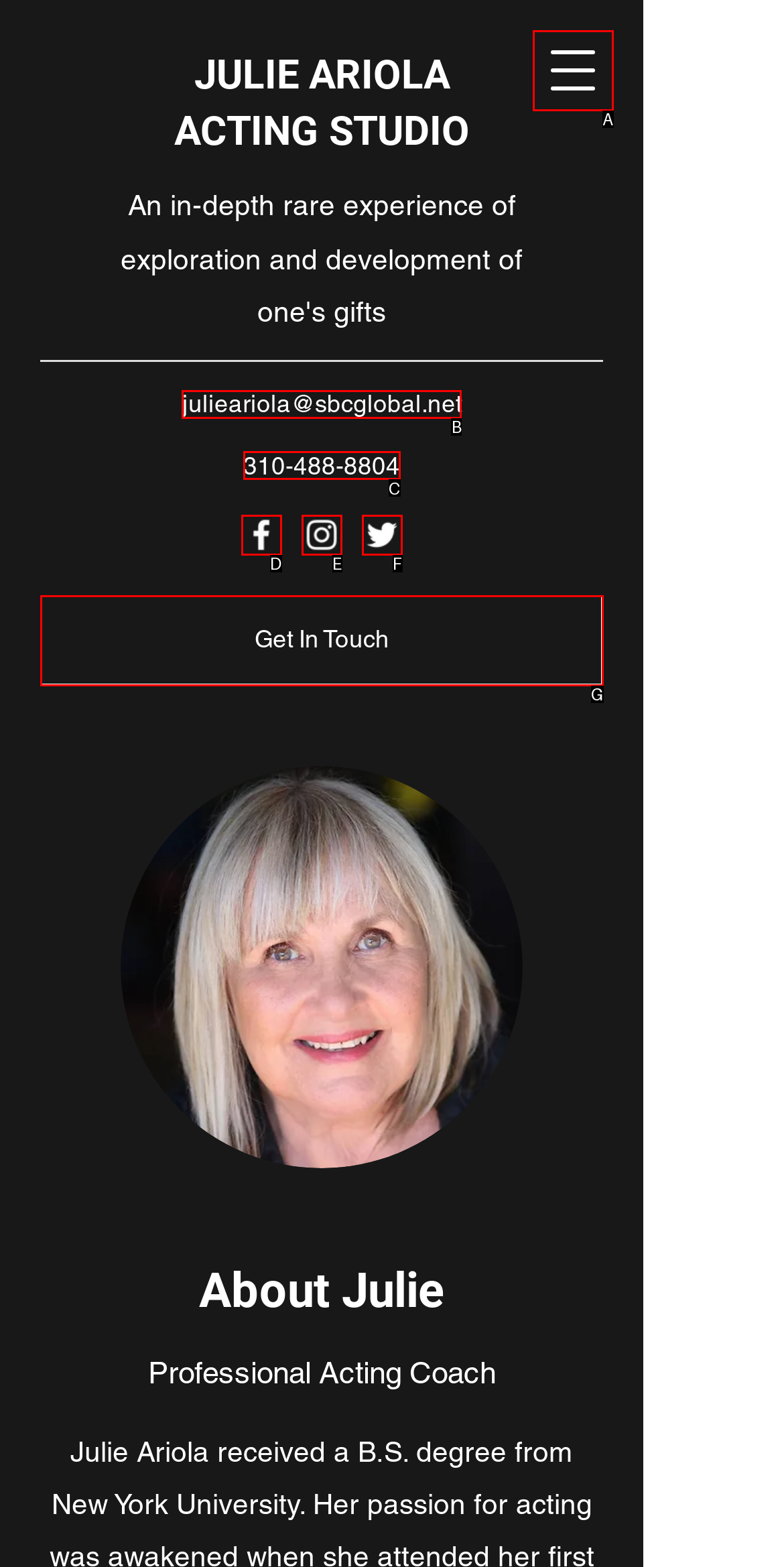Find the HTML element that suits the description: aria-label="instagram"
Indicate your answer with the letter of the matching option from the choices provided.

E